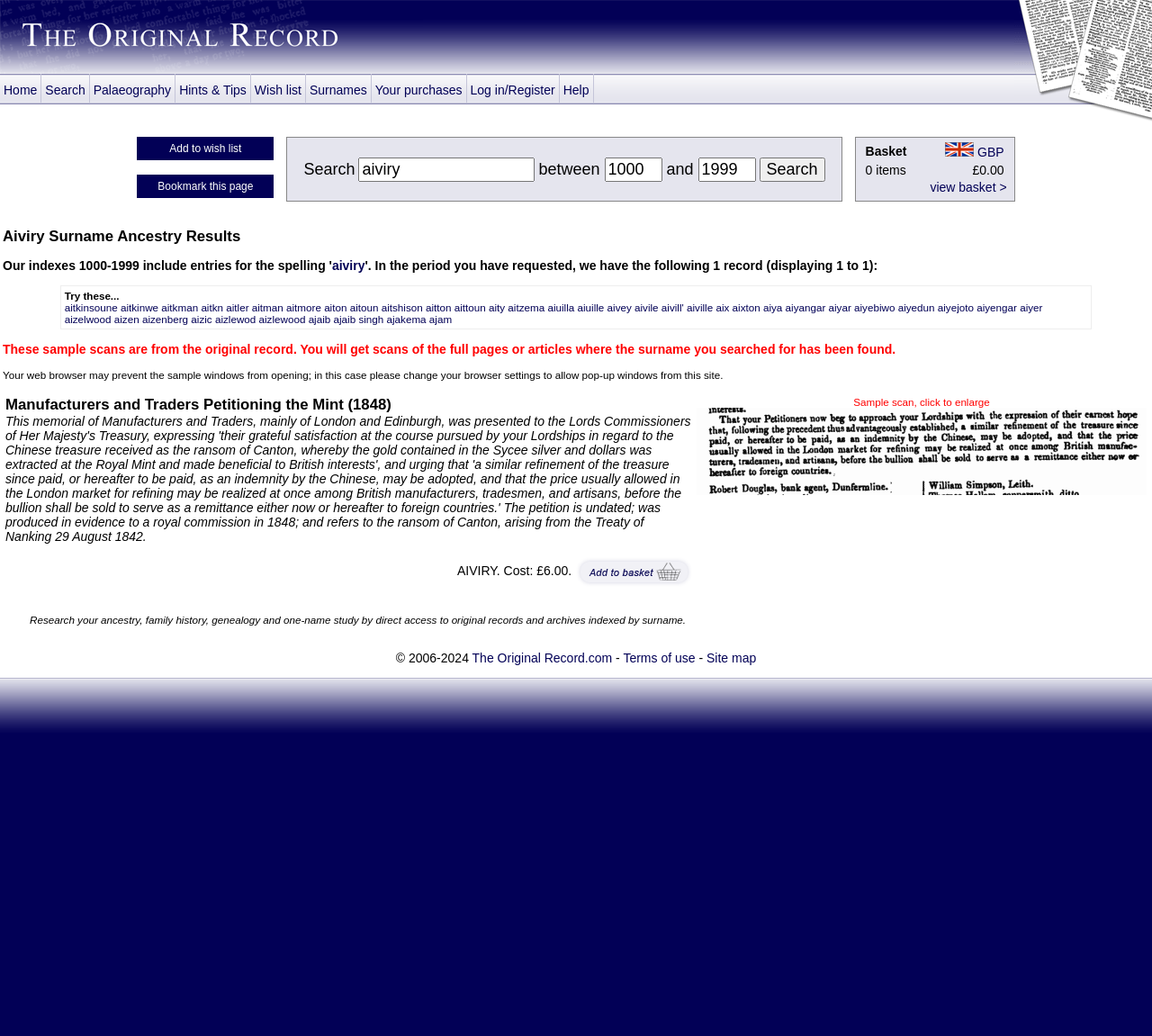Please provide the bounding box coordinates for the element that needs to be clicked to perform the instruction: "View basket". The coordinates must consist of four float numbers between 0 and 1, formatted as [left, top, right, bottom].

[0.807, 0.174, 0.874, 0.188]